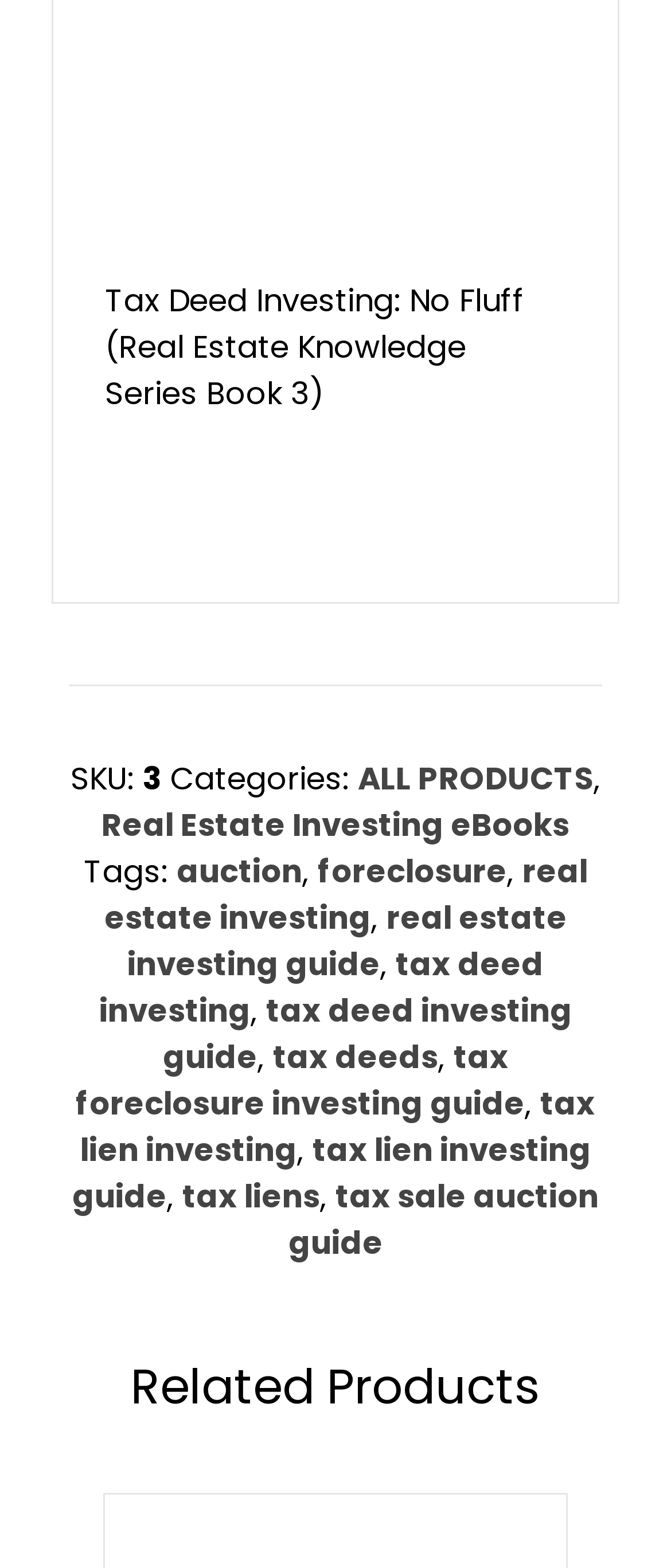Using the provided description: "tax deeds", find the bounding box coordinates of the corresponding UI element. The output should be four float numbers between 0 and 1, in the format [left, top, right, bottom].

[0.406, 0.66, 0.653, 0.687]